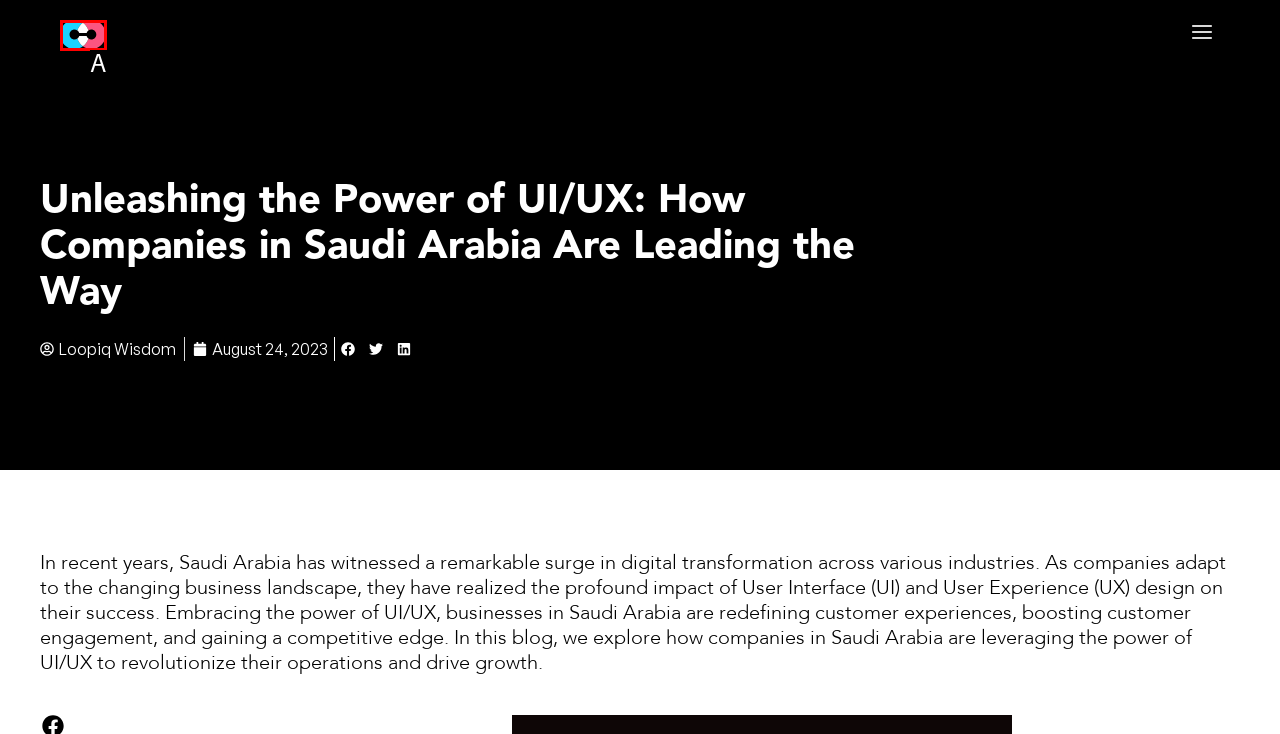Select the HTML element that fits the following description: alt="Loopiq Studio"
Provide the letter of the matching option.

A